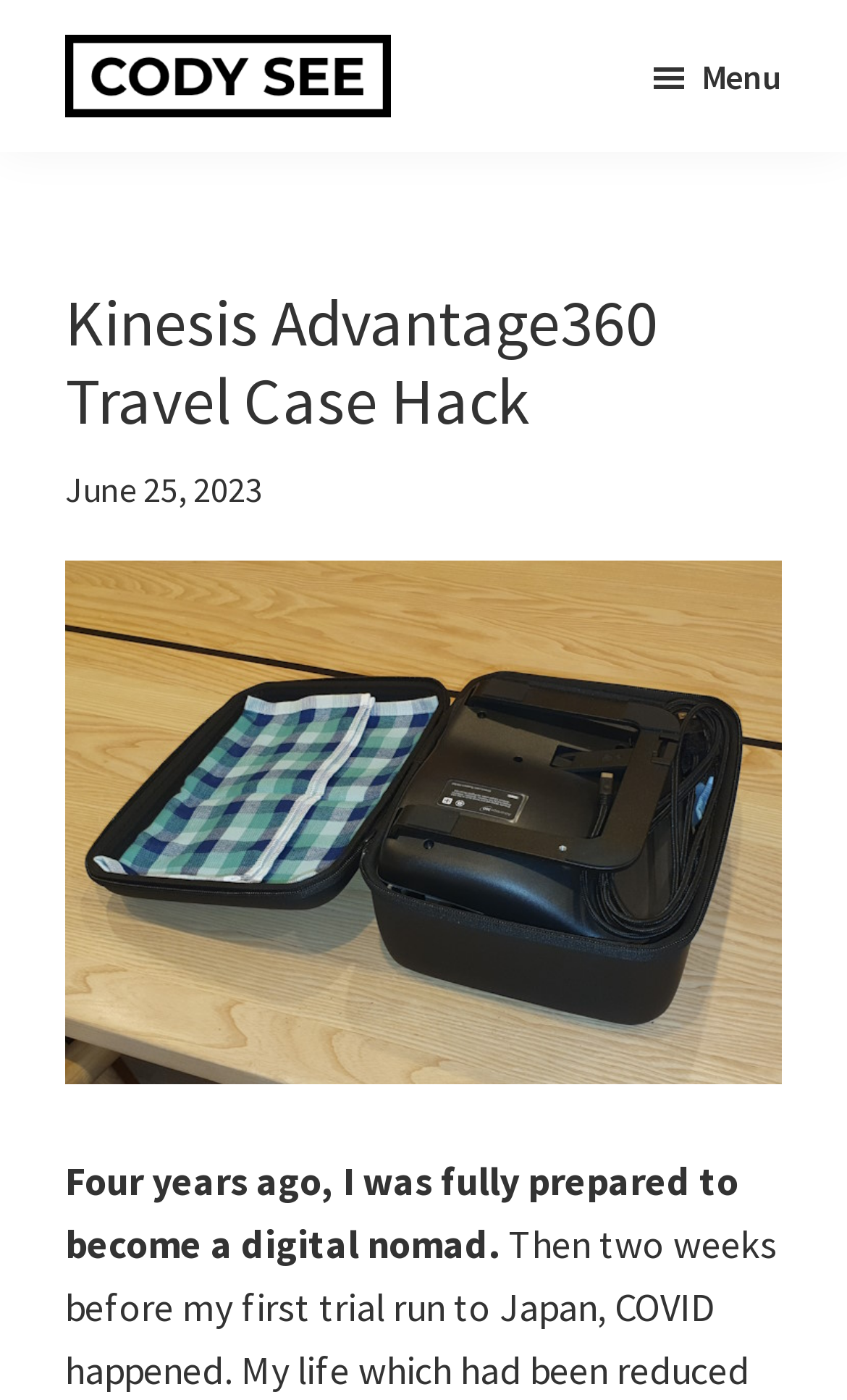What type of image is shown on the webpage?
Craft a detailed and extensive response to the question.

The type of image shown on the webpage can be found by looking at the image element, which is described as 'Travel Case for Kinesis Advantage360 Keyboard'. This suggests that the image is related to the travel case hack mentioned in the article.